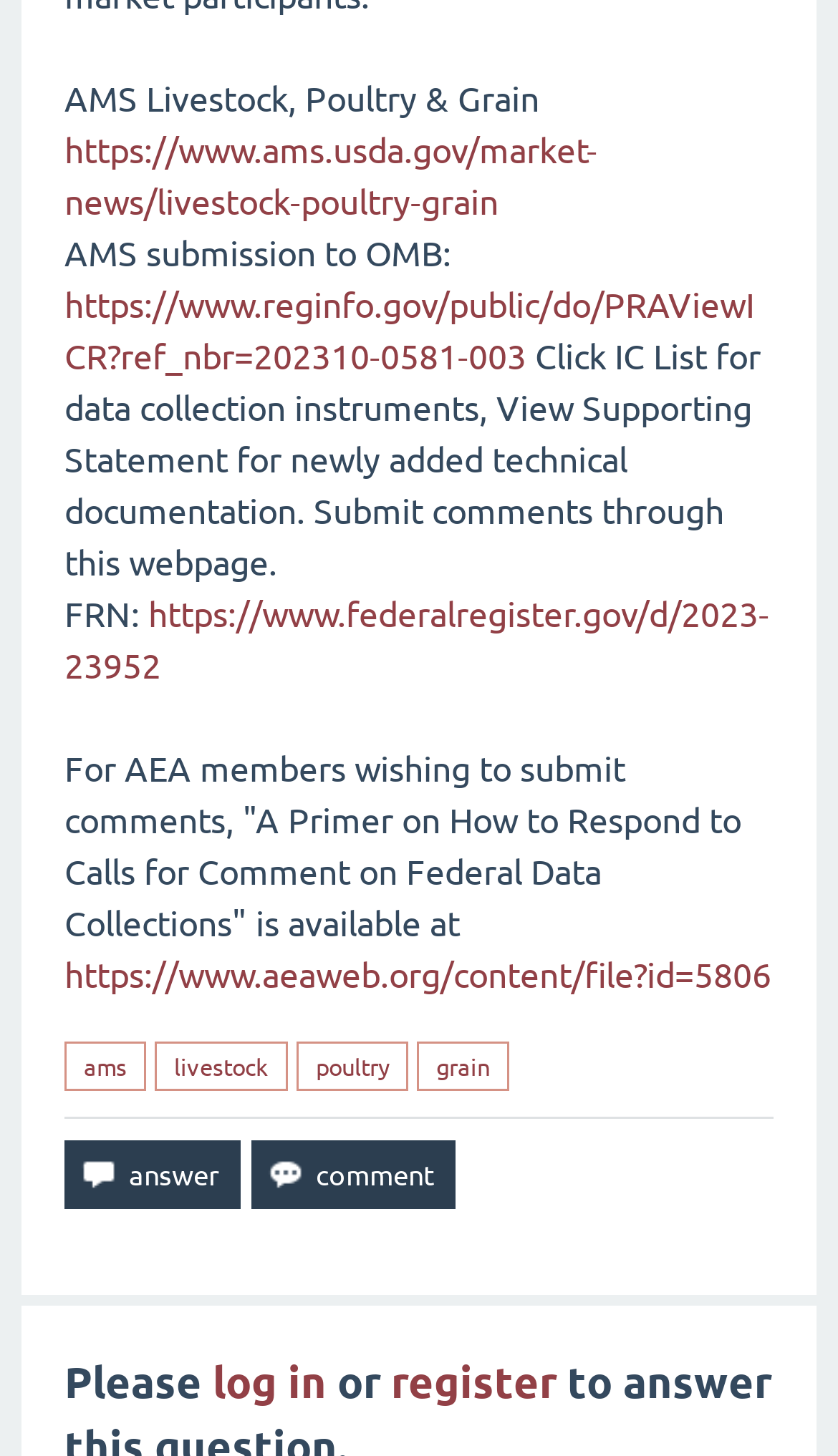Pinpoint the bounding box coordinates of the clickable area necessary to execute the following instruction: "Click on AMS Livestock, Poultry & Grain". The coordinates should be given as four float numbers between 0 and 1, namely [left, top, right, bottom].

[0.077, 0.052, 0.644, 0.081]